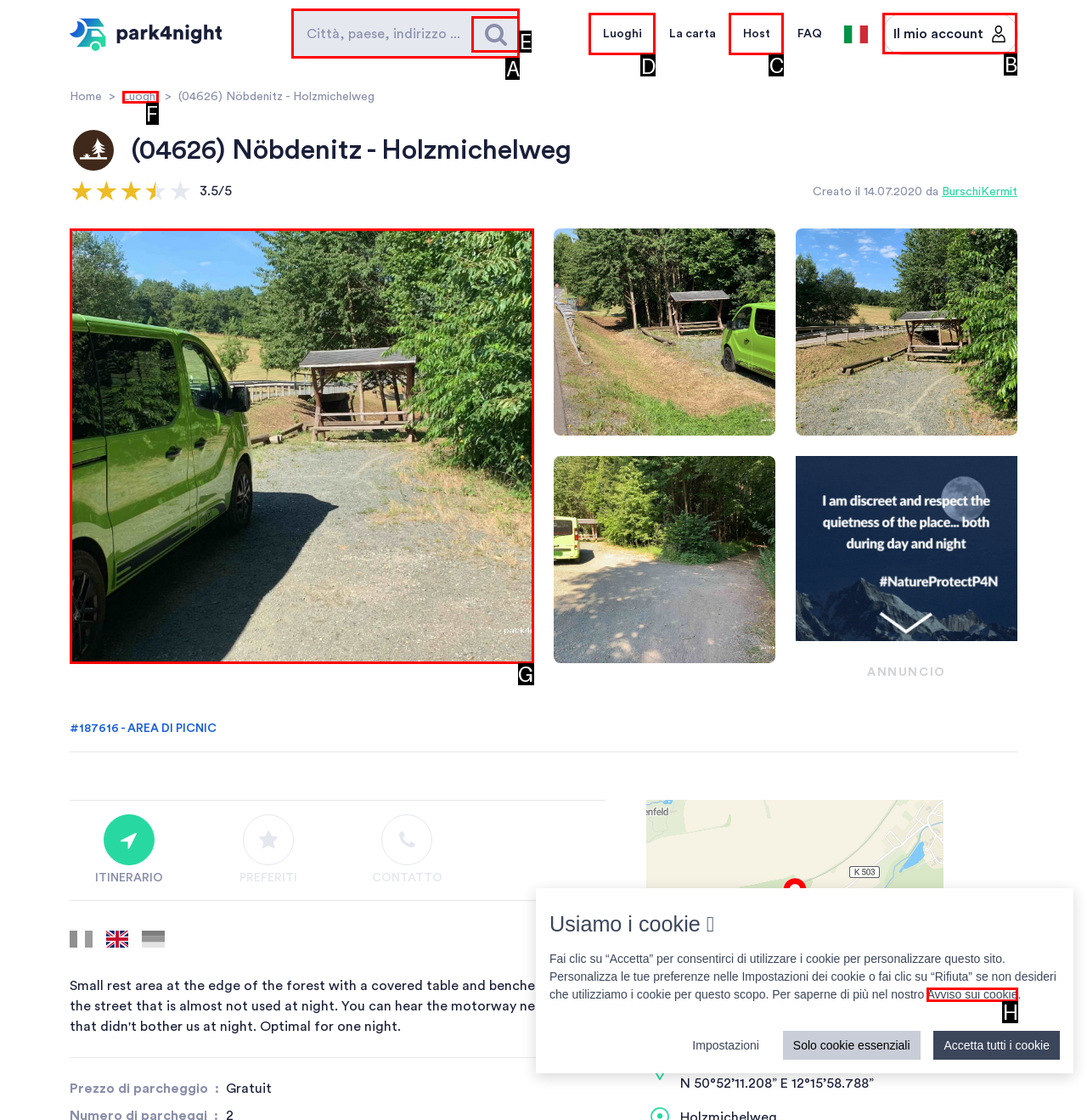Determine which HTML element to click for this task: View Luoghi Provide the letter of the selected choice.

D